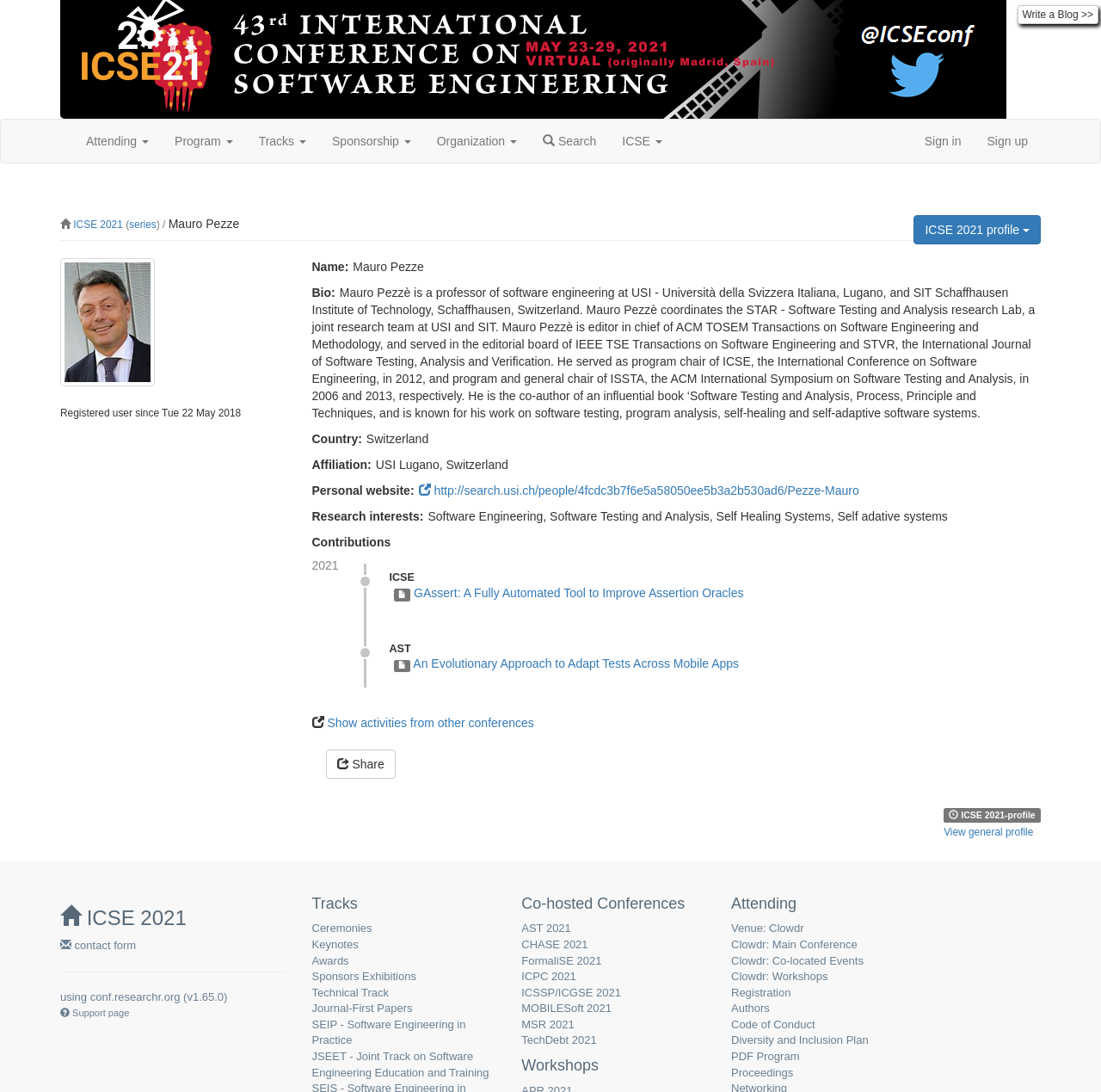What is the name of the professor?
Using the image as a reference, answer with just one word or a short phrase.

Mauro Pezzè